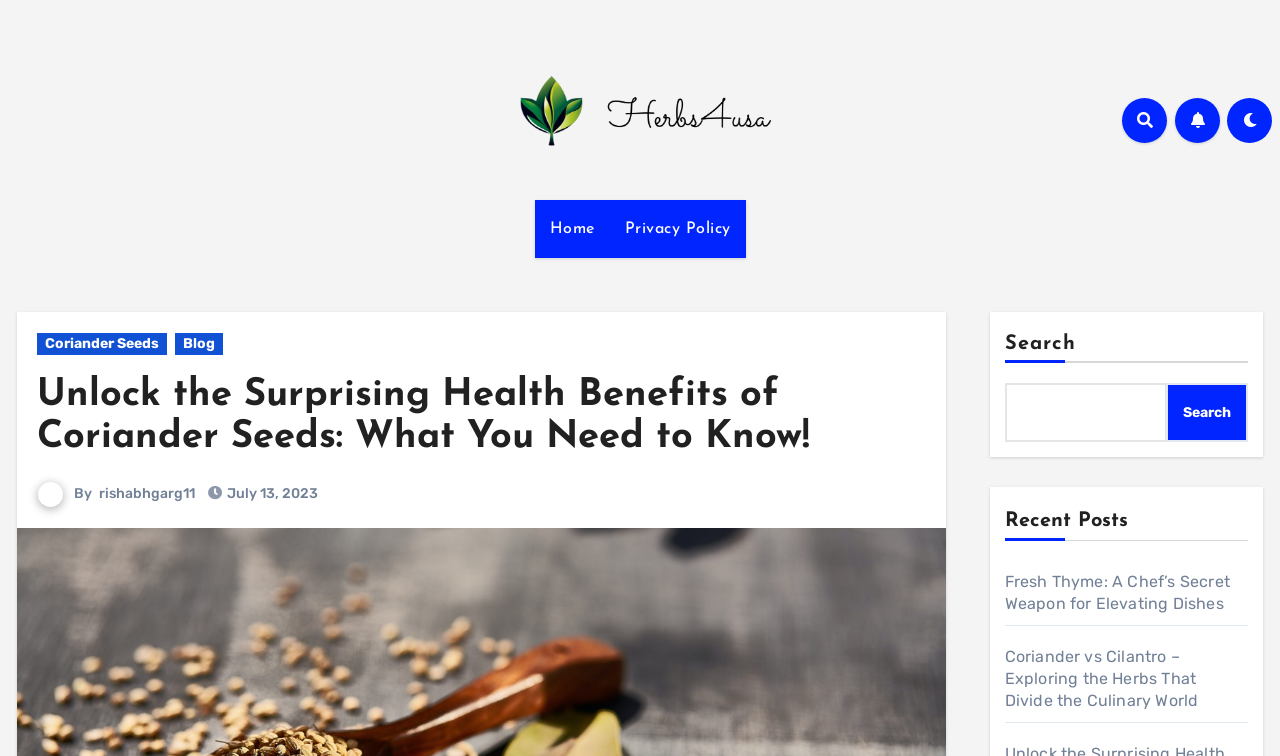Please give a short response to the question using one word or a phrase:
How many social media links are present?

2